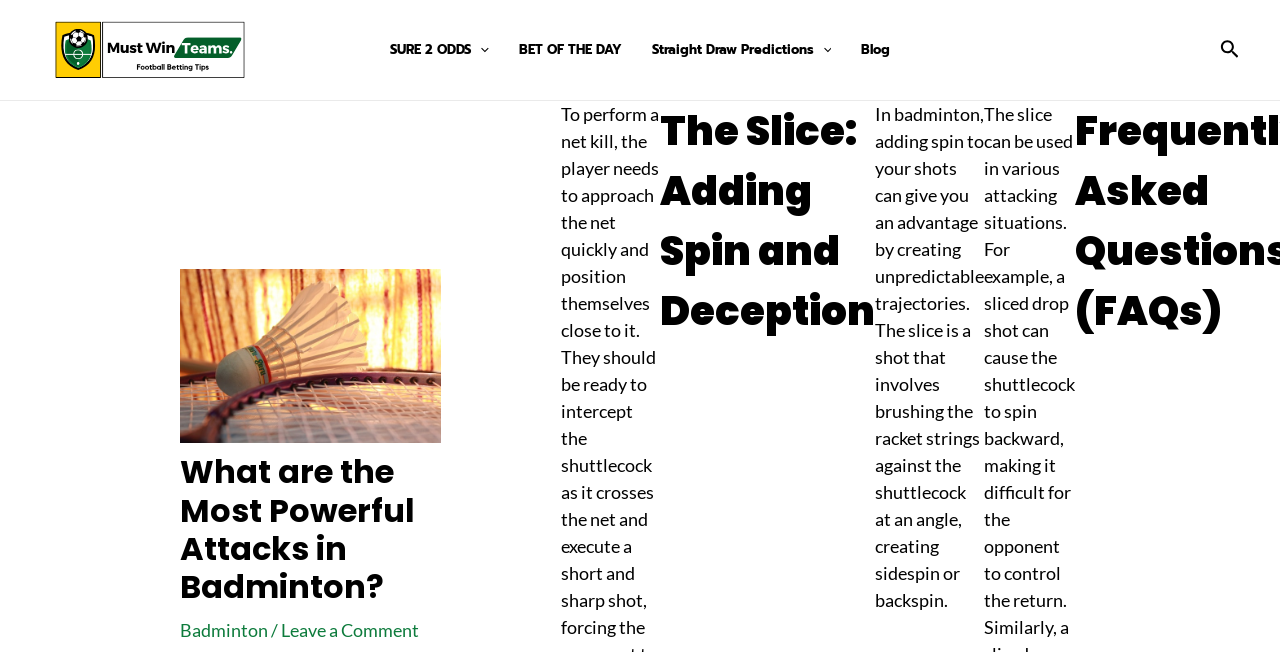Identify the bounding box coordinates of the section to be clicked to complete the task described by the following instruction: "Search using the search icon link". The coordinates should be four float numbers between 0 and 1, formatted as [left, top, right, bottom].

[0.953, 0.061, 0.969, 0.097]